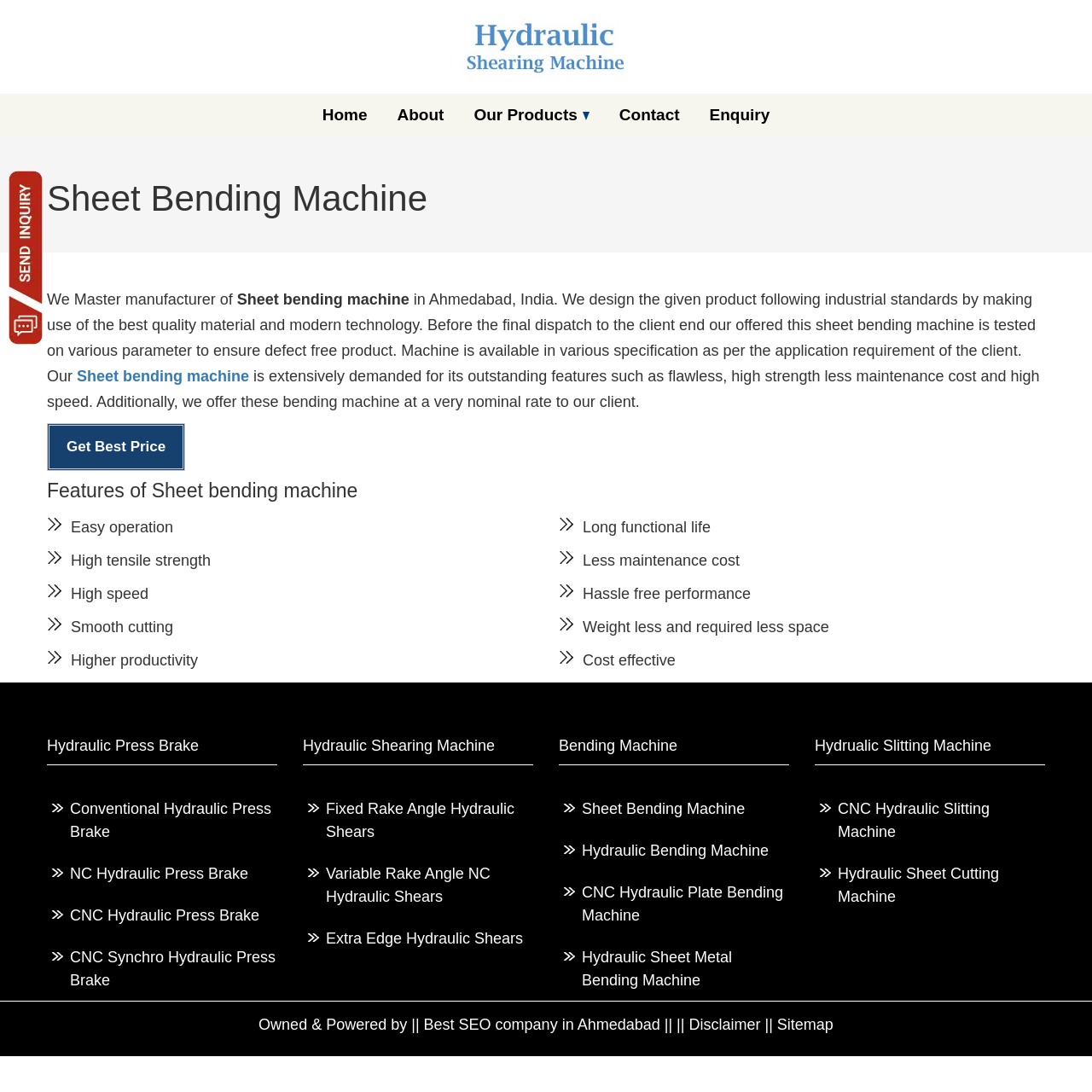Identify the bounding box for the UI element that is described as follows: "CNC Hydraulic Plate Bending Machine".

[0.533, 0.807, 0.723, 0.849]